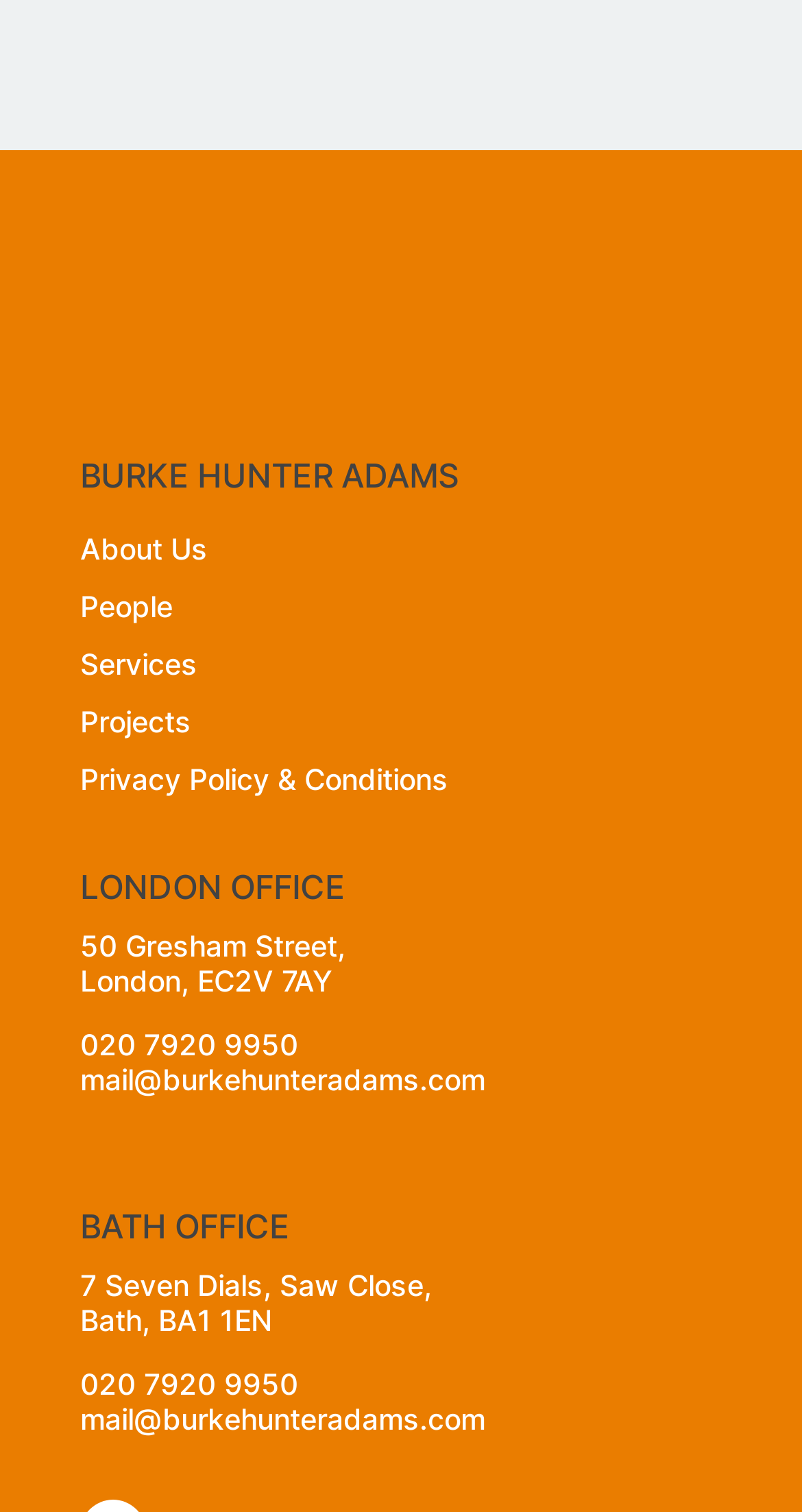Provide a short answer to the following question with just one word or phrase: How many offices does the company have?

2